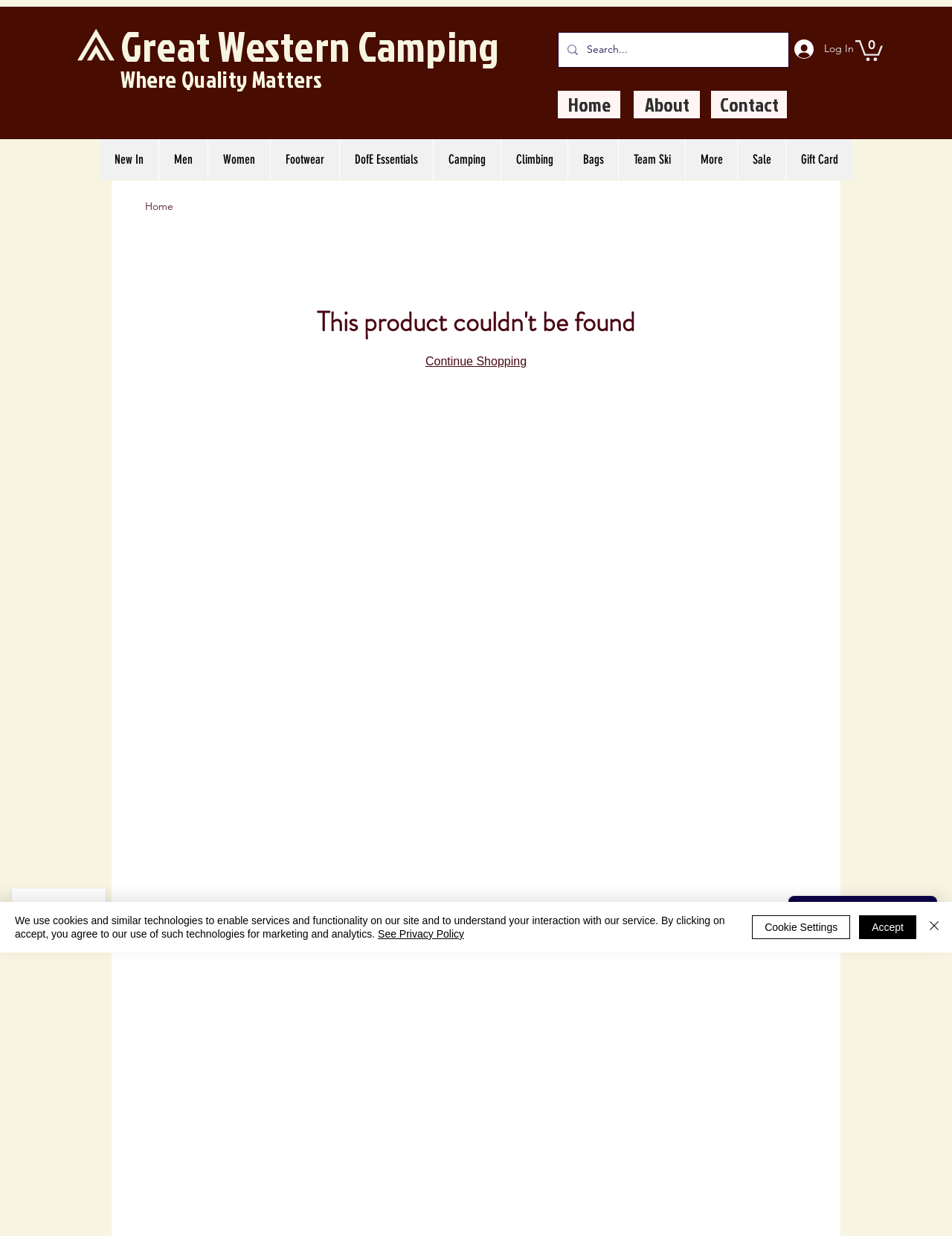Locate the bounding box of the UI element based on this description: "aria-label="Cart with items"". Provide four float numbers between 0 and 1 as [left, top, right, bottom].

[0.898, 0.031, 0.927, 0.049]